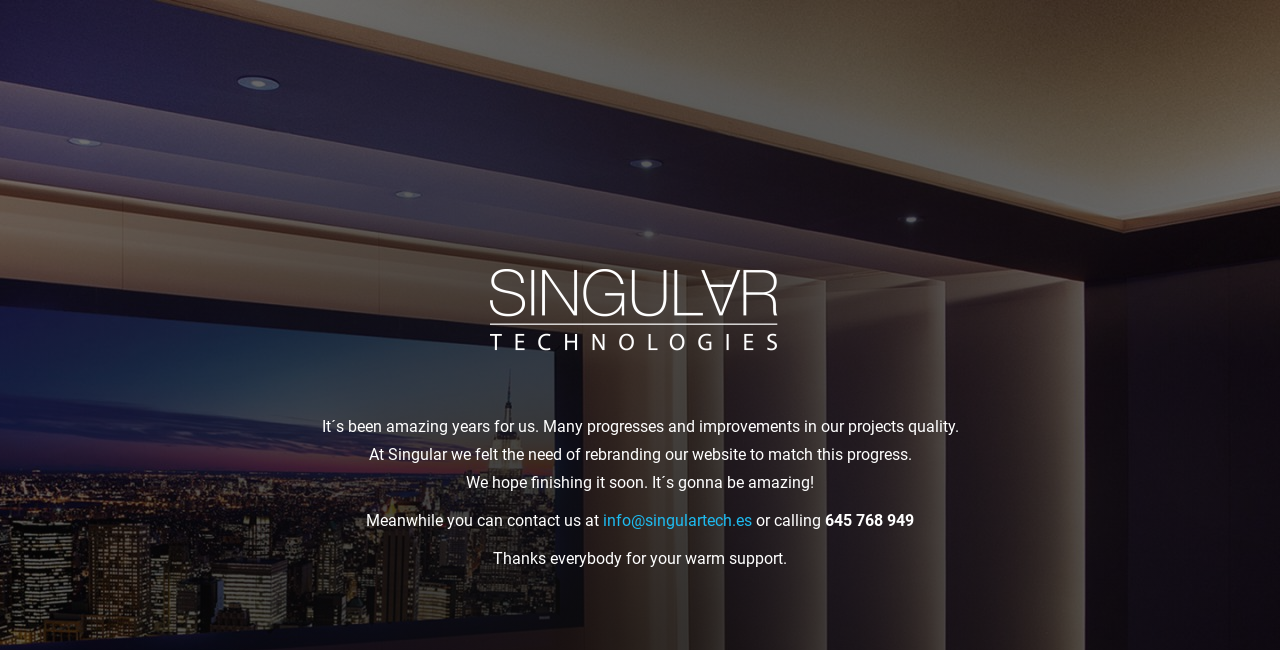What is the company's current status?
Look at the image and respond with a one-word or short-phrase answer.

Rebranding website